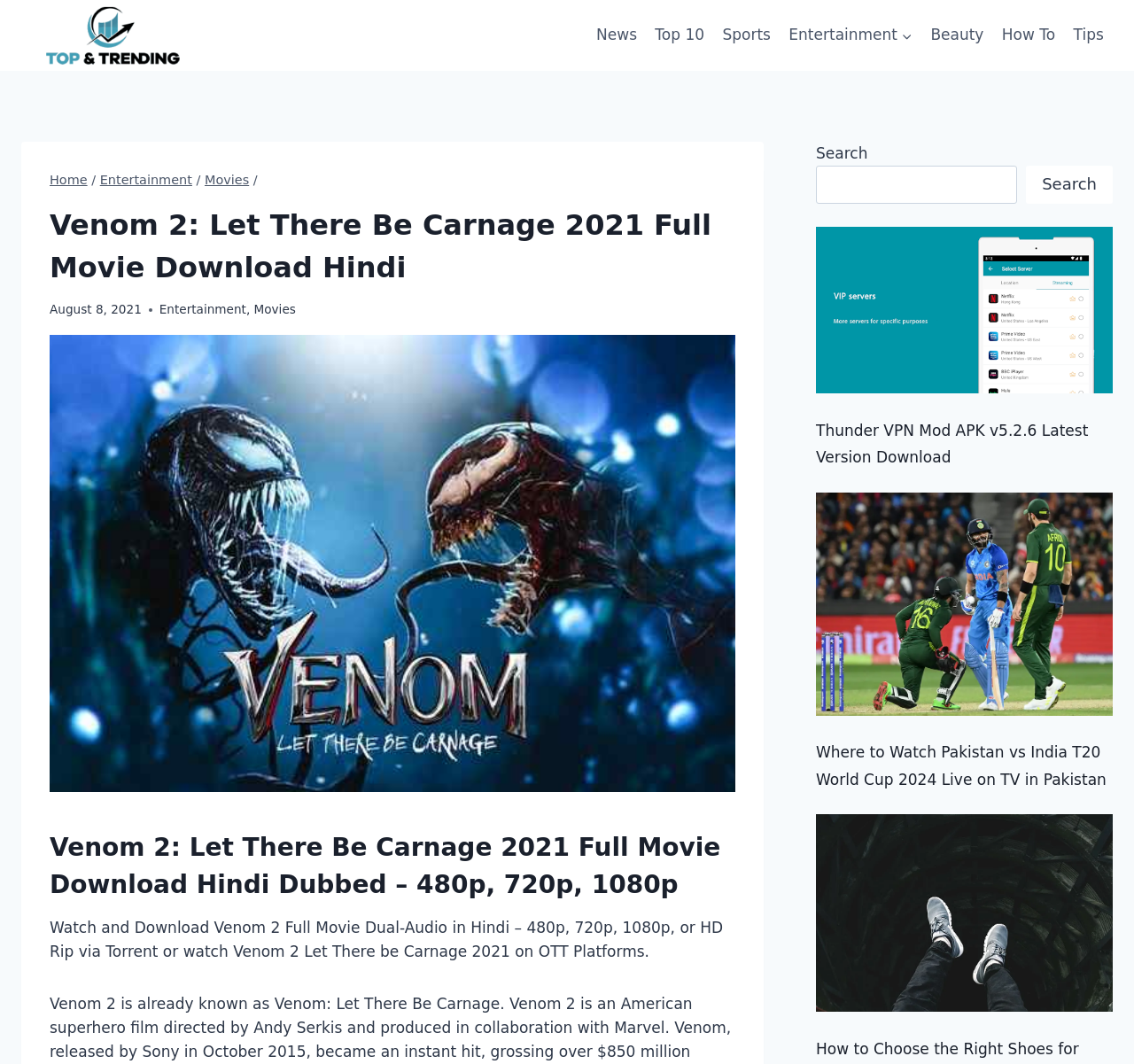Please locate and generate the primary heading on this webpage.

Venom 2: Let There Be Carnage 2021 Full Movie Download Hindi